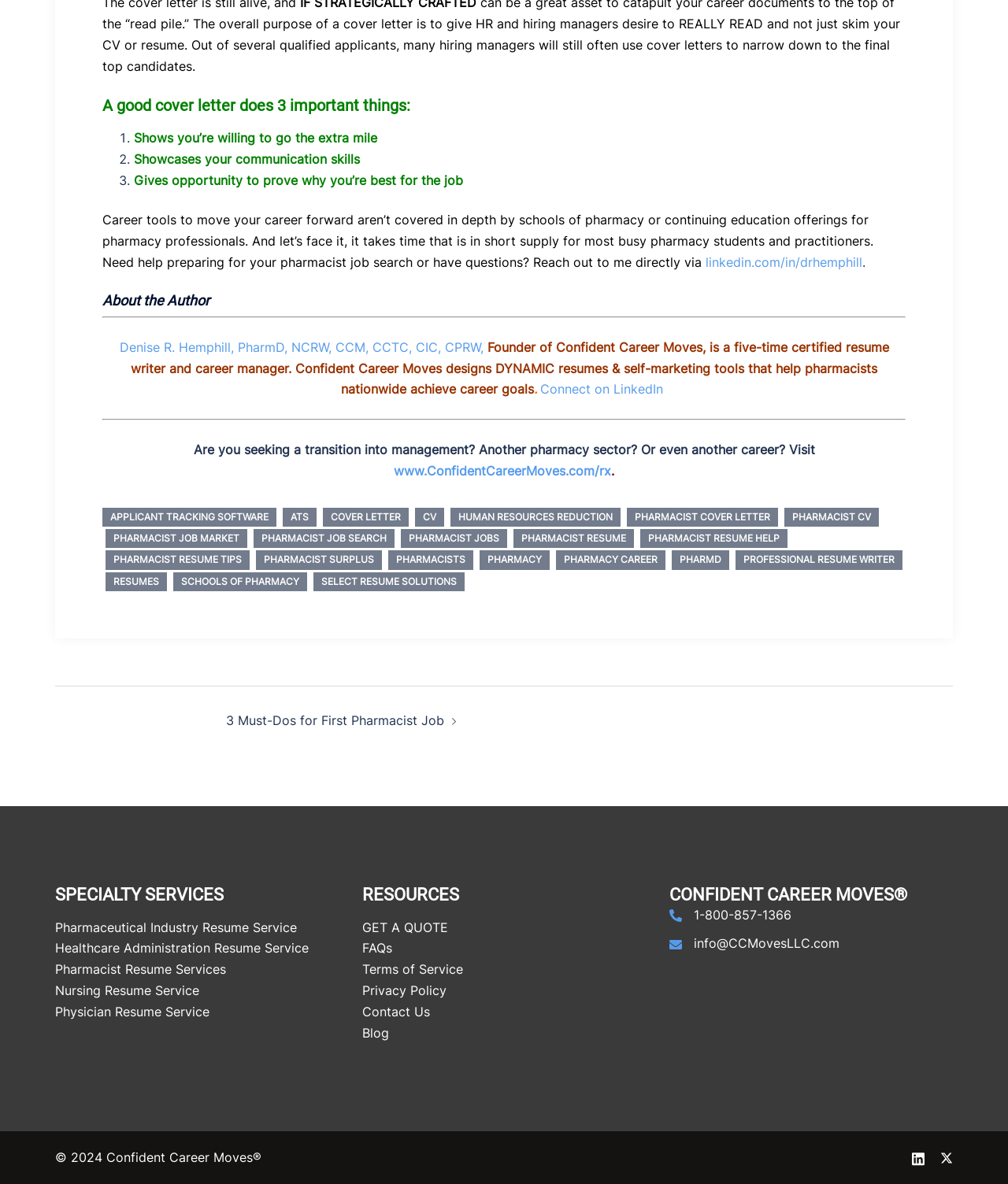Determine the bounding box coordinates of the section to be clicked to follow the instruction: "Contact Us". The coordinates should be given as four float numbers between 0 and 1, formatted as [left, top, right, bottom].

None